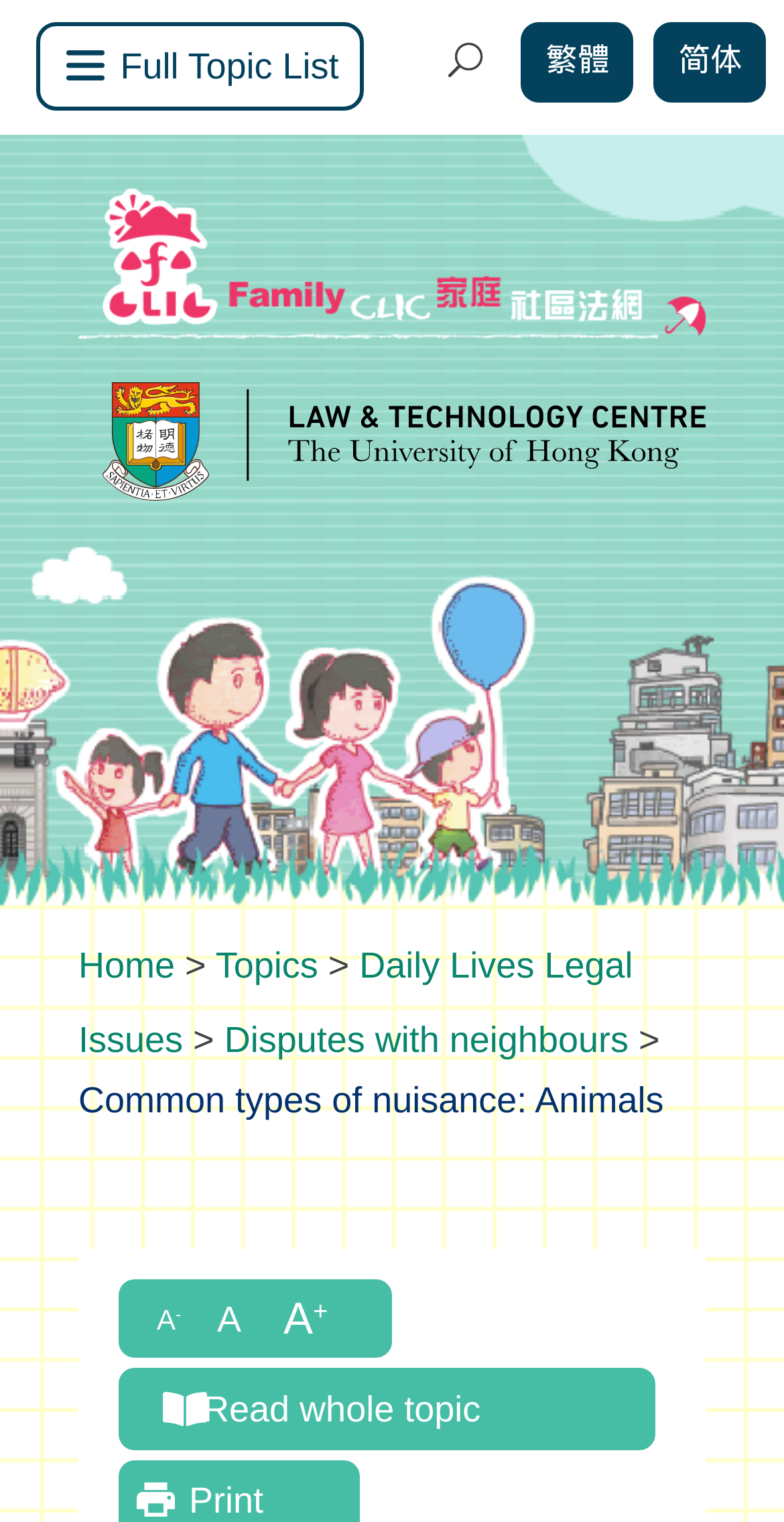Please determine the bounding box coordinates of the element to click on in order to accomplish the following task: "View full topic list". Ensure the coordinates are four float numbers ranging from 0 to 1, i.e., [left, top, right, bottom].

[0.046, 0.015, 0.463, 0.073]